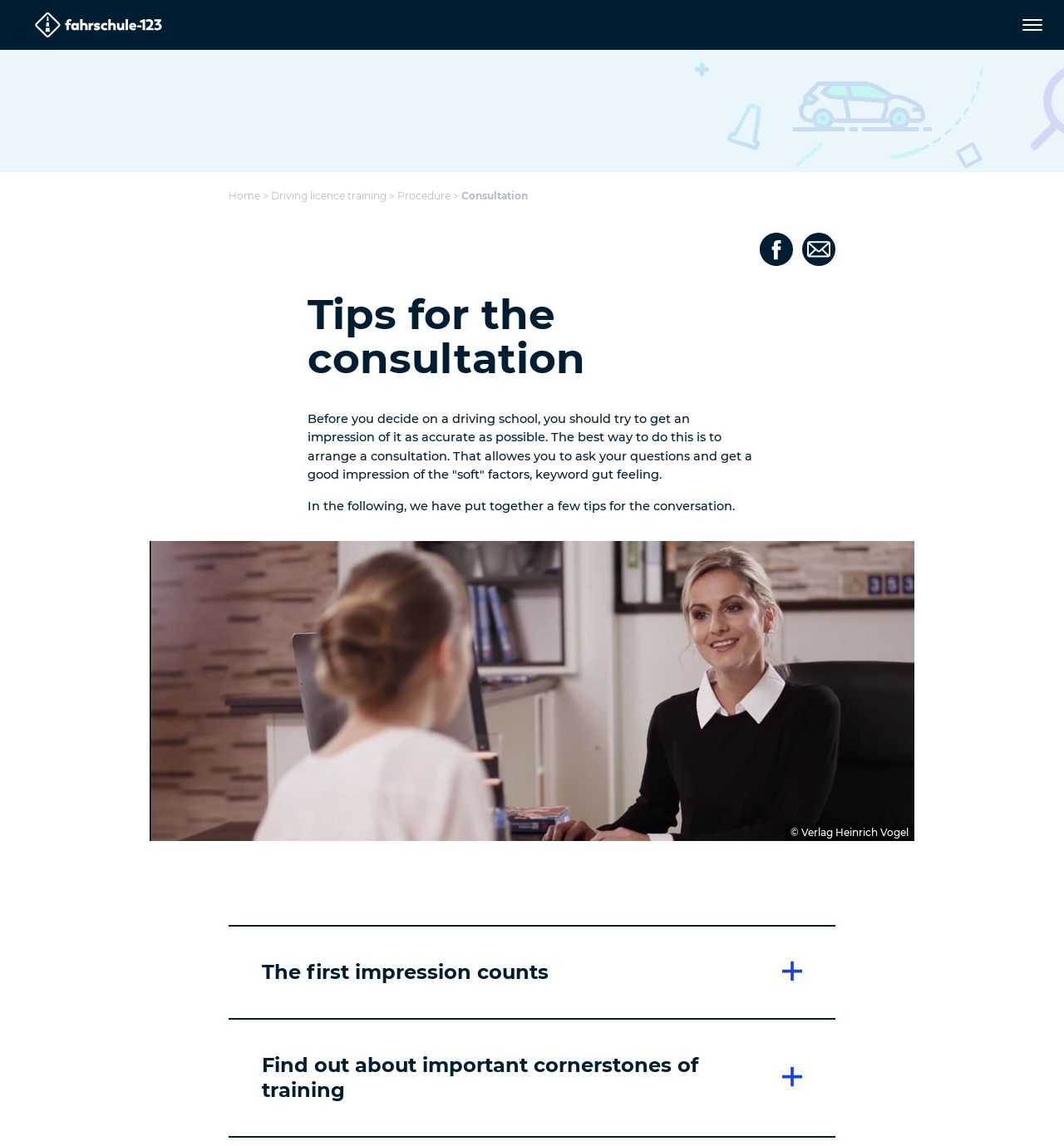Can you find the bounding box coordinates for the element that needs to be clicked to execute this instruction: "Click the 'Facebook' link"? The coordinates should be given as four float numbers between 0 and 1, i.e., [left, top, right, bottom].

[0.714, 0.197, 0.754, 0.232]